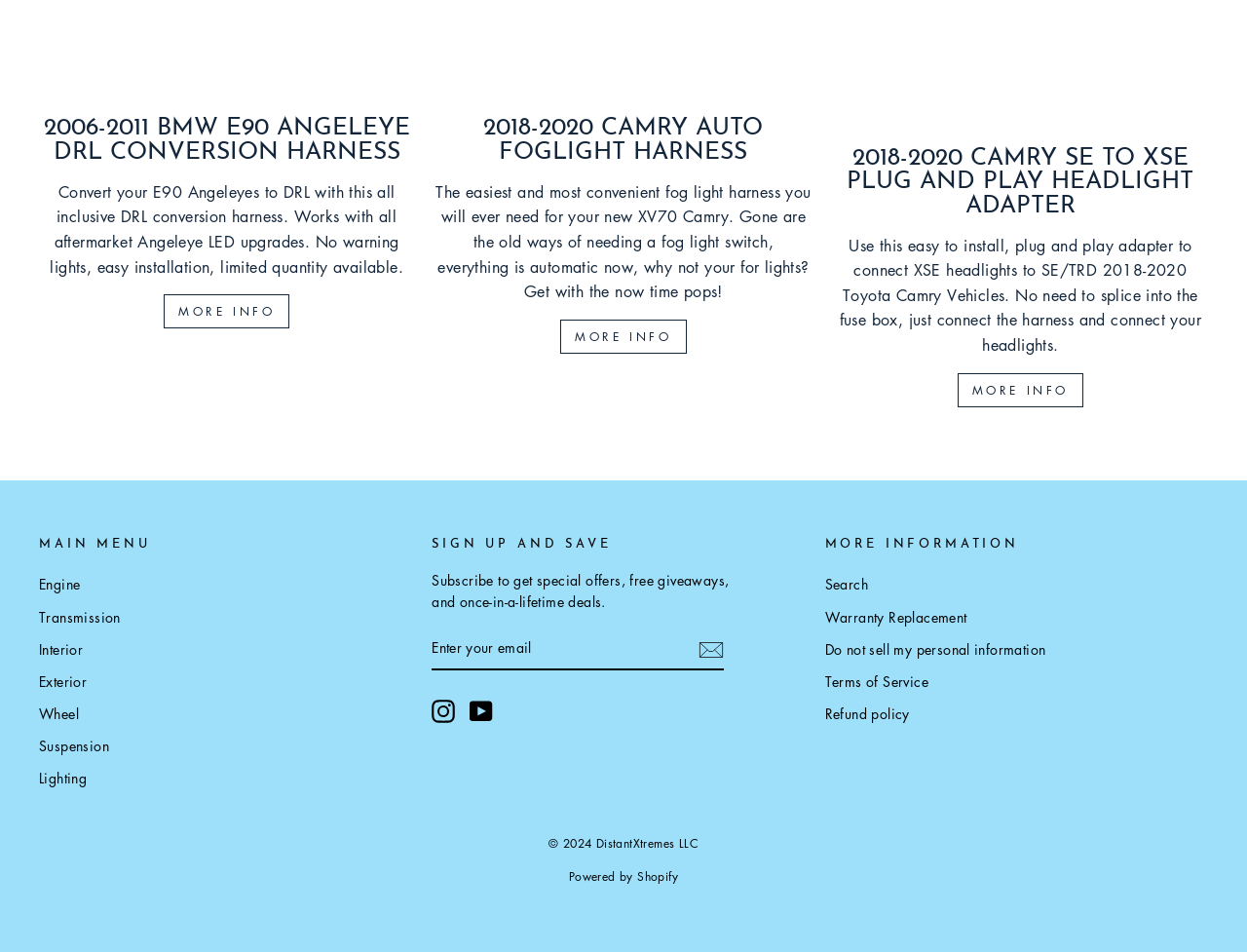Determine the bounding box coordinates of the section I need to click to execute the following instruction: "Search for products". Provide the coordinates as four float numbers between 0 and 1, i.e., [left, top, right, bottom].

[0.661, 0.599, 0.696, 0.629]